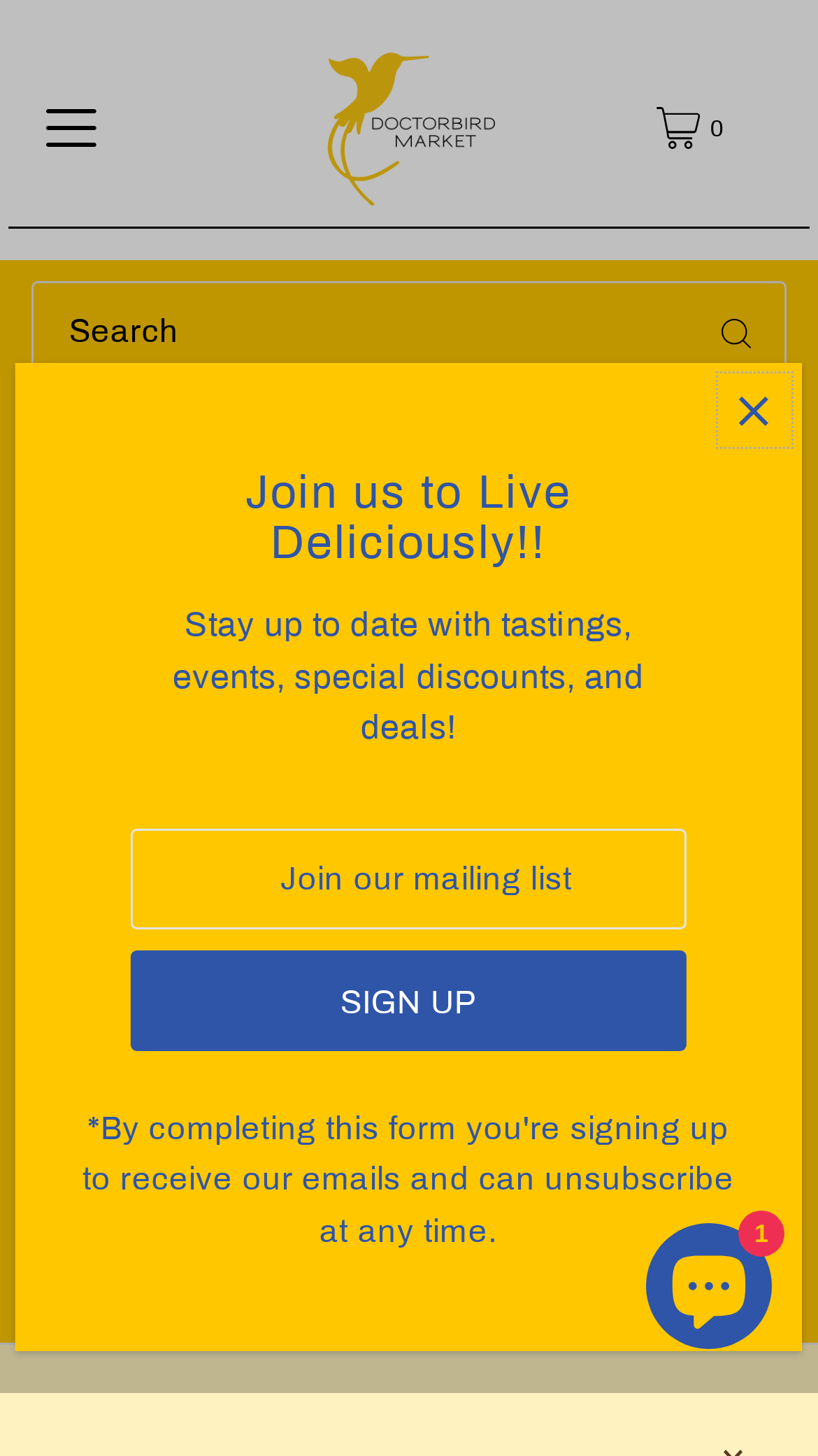Detail the various sections and features present on the webpage.

This webpage appears to be a 404 error page for Doctorbird Market, a brick-and-mortar wine, beer, and specialty foods market in Old Town Pittsburg, CA. 

At the top left corner, there is a button to open the navigation menu. Next to it, there is a small image. On the top right side, there are two links, one with a button and an image inside it. 

Below the top section, there is a main content area that occupies most of the page. Within this area, there is a search bar with a textbox and a search button on the right side, accompanied by a small image. 

The main content area also features a heading that says "Oops - We couldn't find that one" and a paragraph of text explaining that the page does not exist and suggesting to search for what the user is looking for. Below this, there is another search bar with a textbox and a search button. 

On the right side of the main content area, there is a section with a heading that says "Join us to Live Deliciously!!" and a paragraph of text inviting users to stay up to date with tastings, events, and special discounts. This section also includes a textbox to join the mailing list and a sign-up button. 

At the bottom right corner, there is a chat window button with an image inside it, which is part of the Shopify online store chat feature.